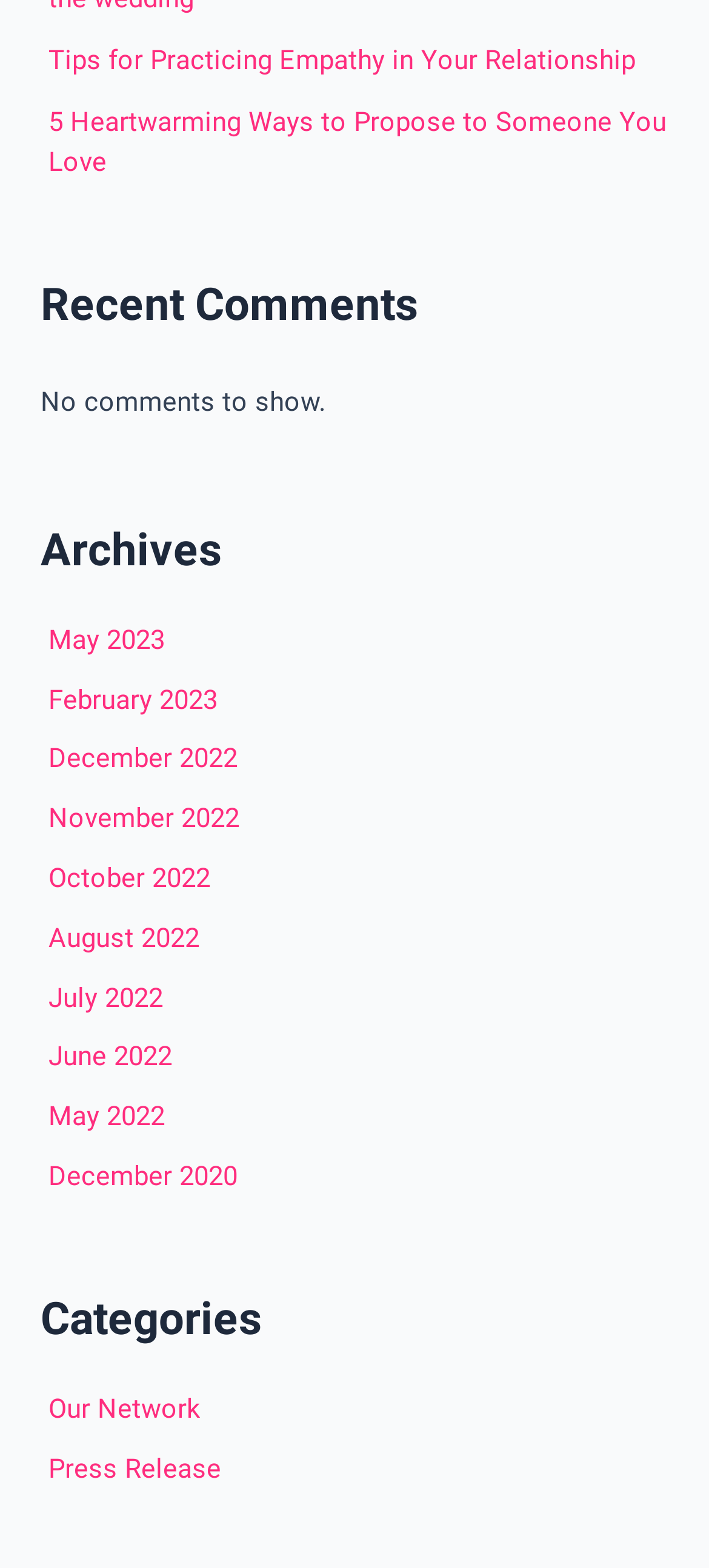Locate the coordinates of the bounding box for the clickable region that fulfills this instruction: "Explore the categories under Our Network".

[0.068, 0.888, 0.284, 0.909]